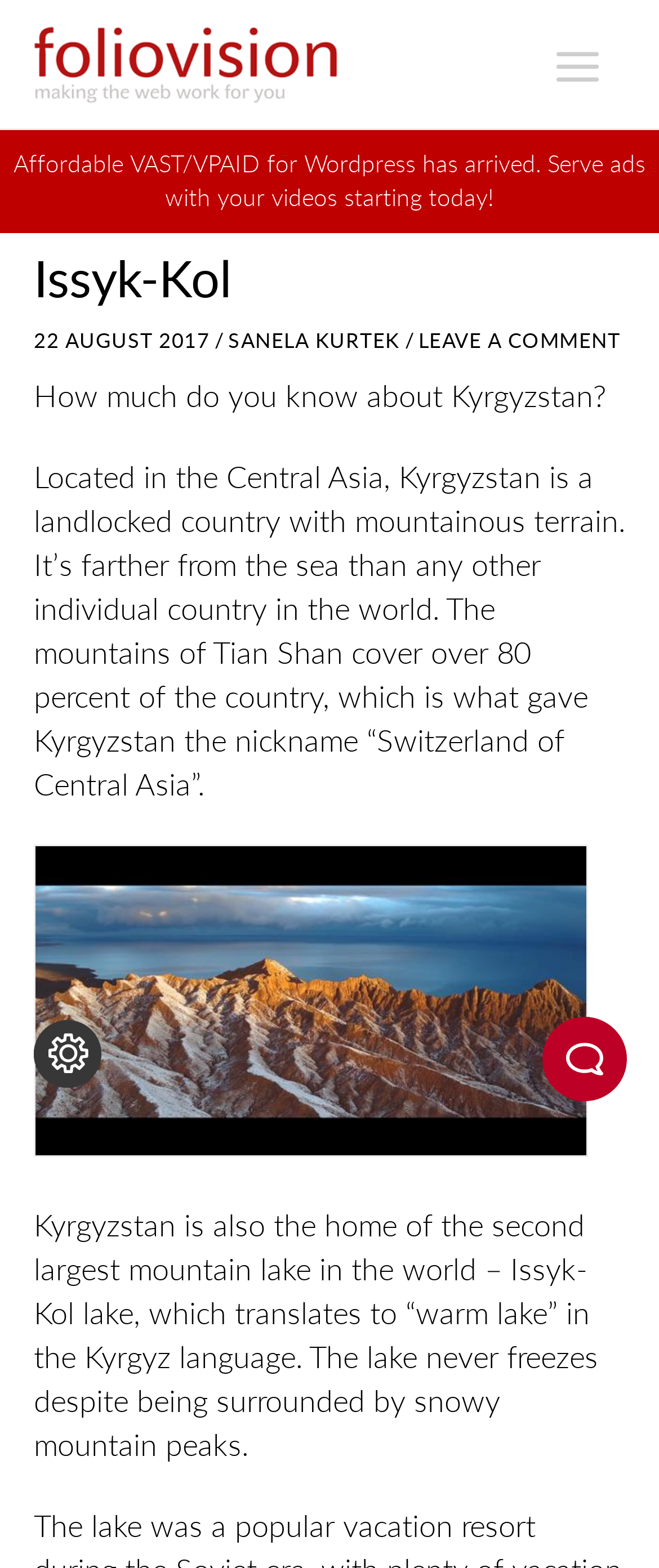What percentage of Kyrgyzstan is covered by the Tian Shan mountains?
Using the information presented in the image, please offer a detailed response to the question.

I found this information in the paragraph that describes Kyrgyzstan's geography, which states that the Tian Shan mountains cover over 80 percent of the country.